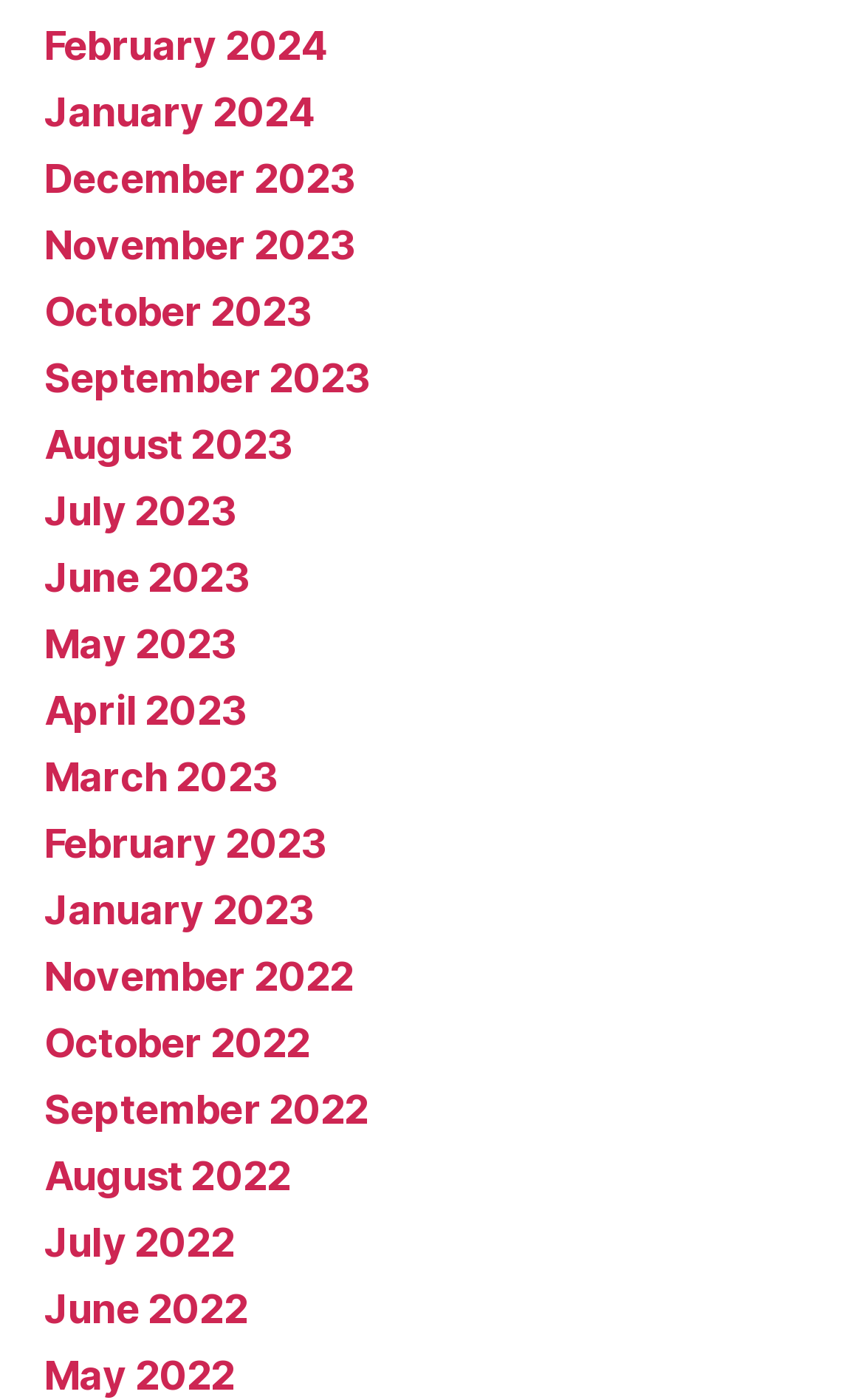Pinpoint the bounding box coordinates of the element you need to click to execute the following instruction: "go to January 2023". The bounding box should be represented by four float numbers between 0 and 1, in the format [left, top, right, bottom].

[0.051, 0.633, 0.364, 0.667]